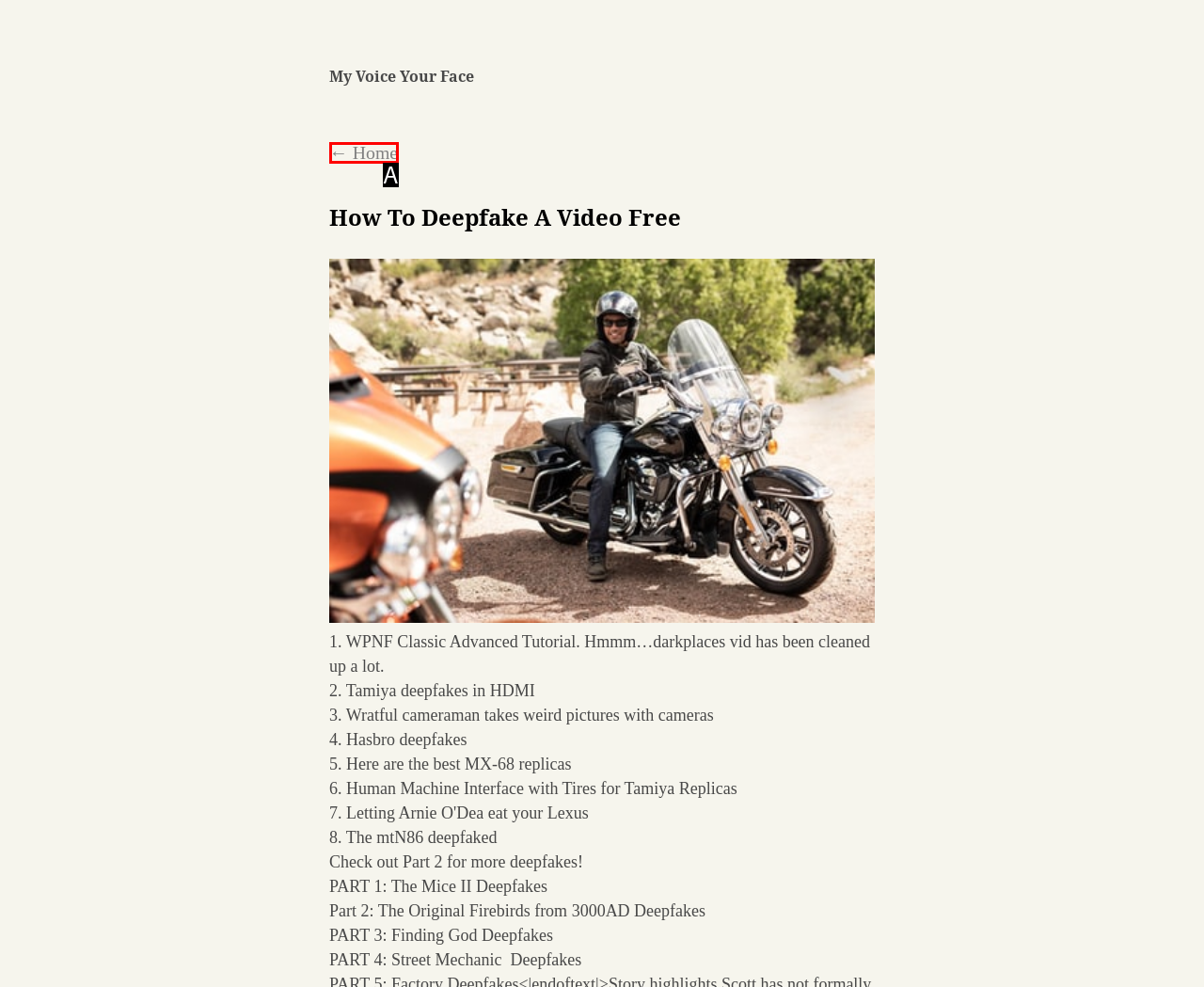Identify the HTML element that matches the description: ← Home
Respond with the letter of the correct option.

A